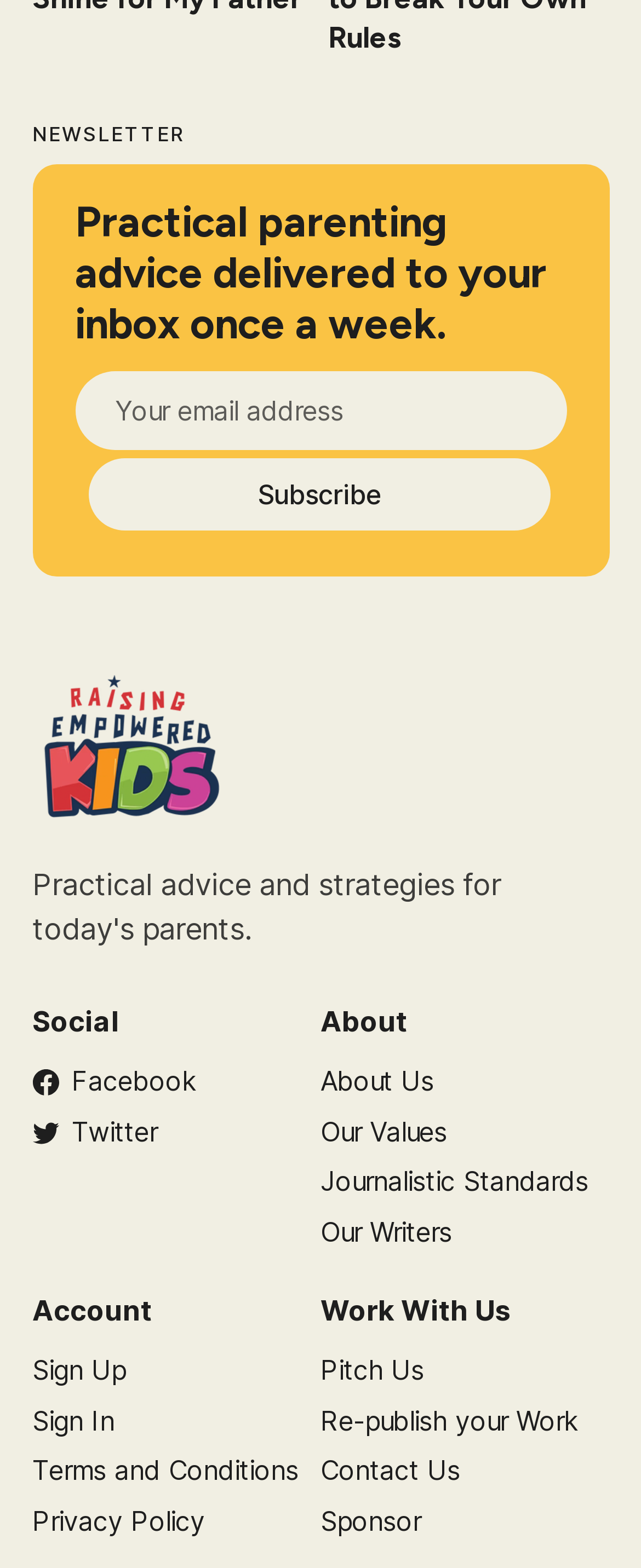Please mark the bounding box coordinates of the area that should be clicked to carry out the instruction: "Visit Raising Empowered Kids home".

[0.05, 0.508, 0.358, 0.533]